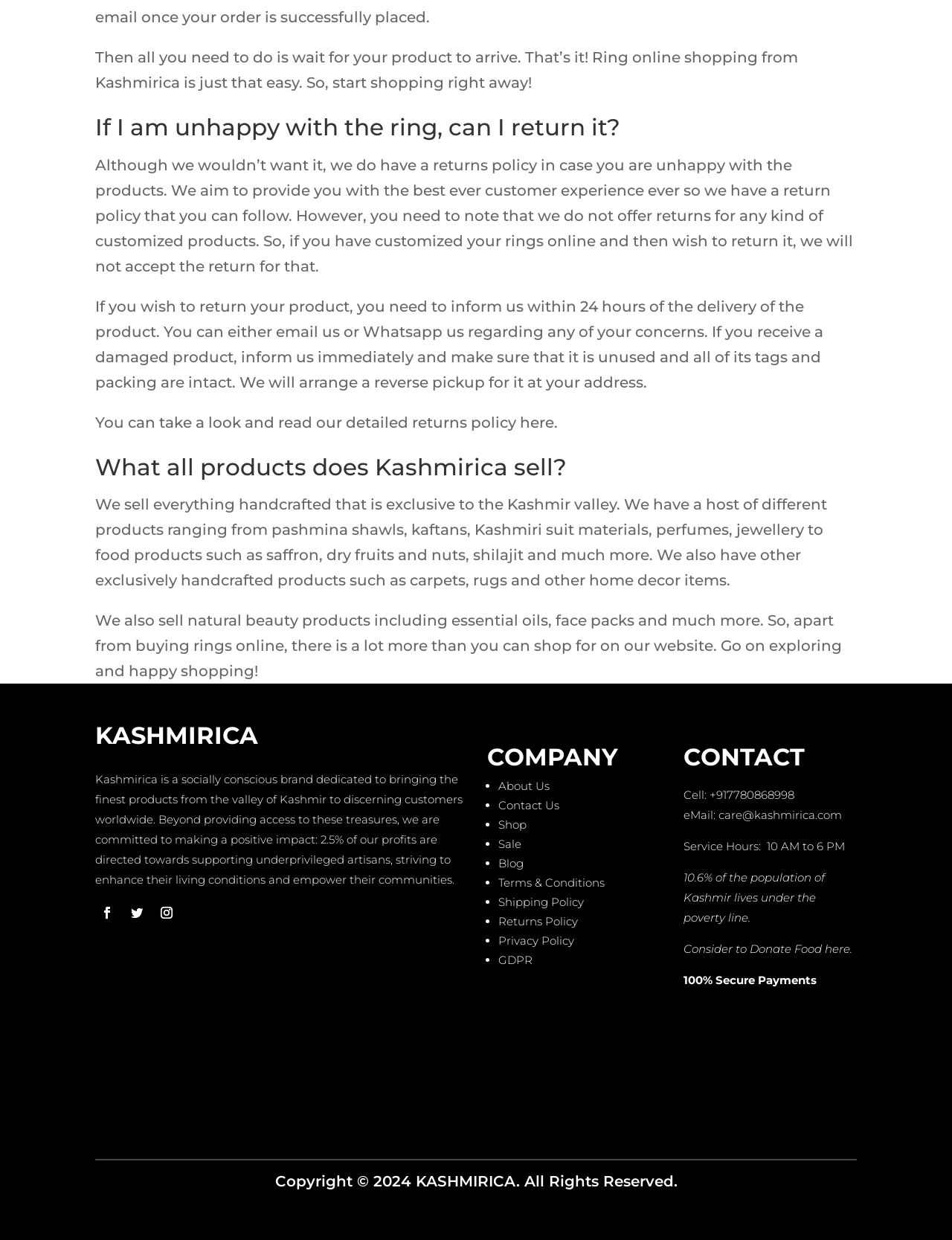Determine the bounding box coordinates for the area you should click to complete the following instruction: "Click on 'care@kashmirica.com'".

[0.755, 0.652, 0.884, 0.663]